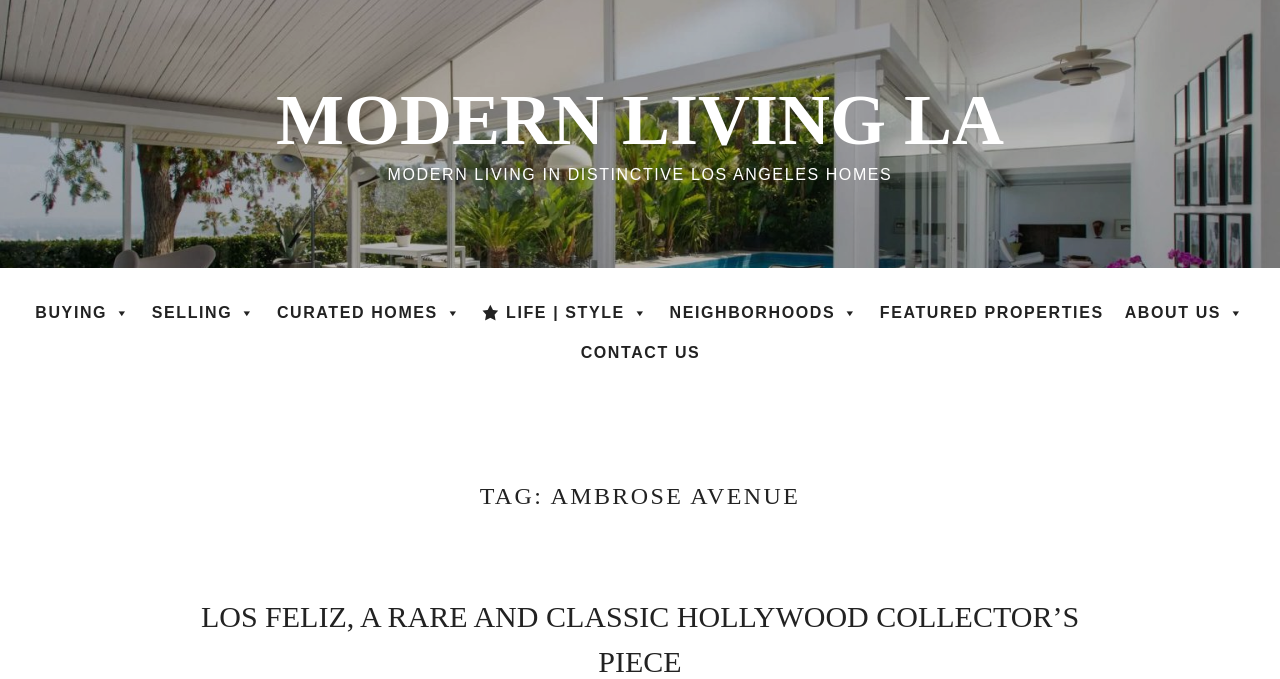Determine the bounding box coordinates for the HTML element mentioned in the following description: "BUYING". The coordinates should be a list of four floats ranging from 0 to 1, represented as [left, top, right, bottom].

[0.02, 0.432, 0.11, 0.49]